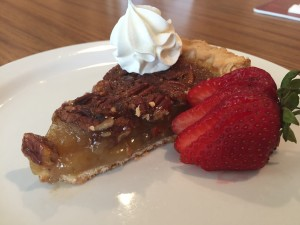What is the texture of the crust?
Please provide a full and detailed response to the question.

The caption describes the crust as 'flaky, golden', implying that the crust has a flaky texture.